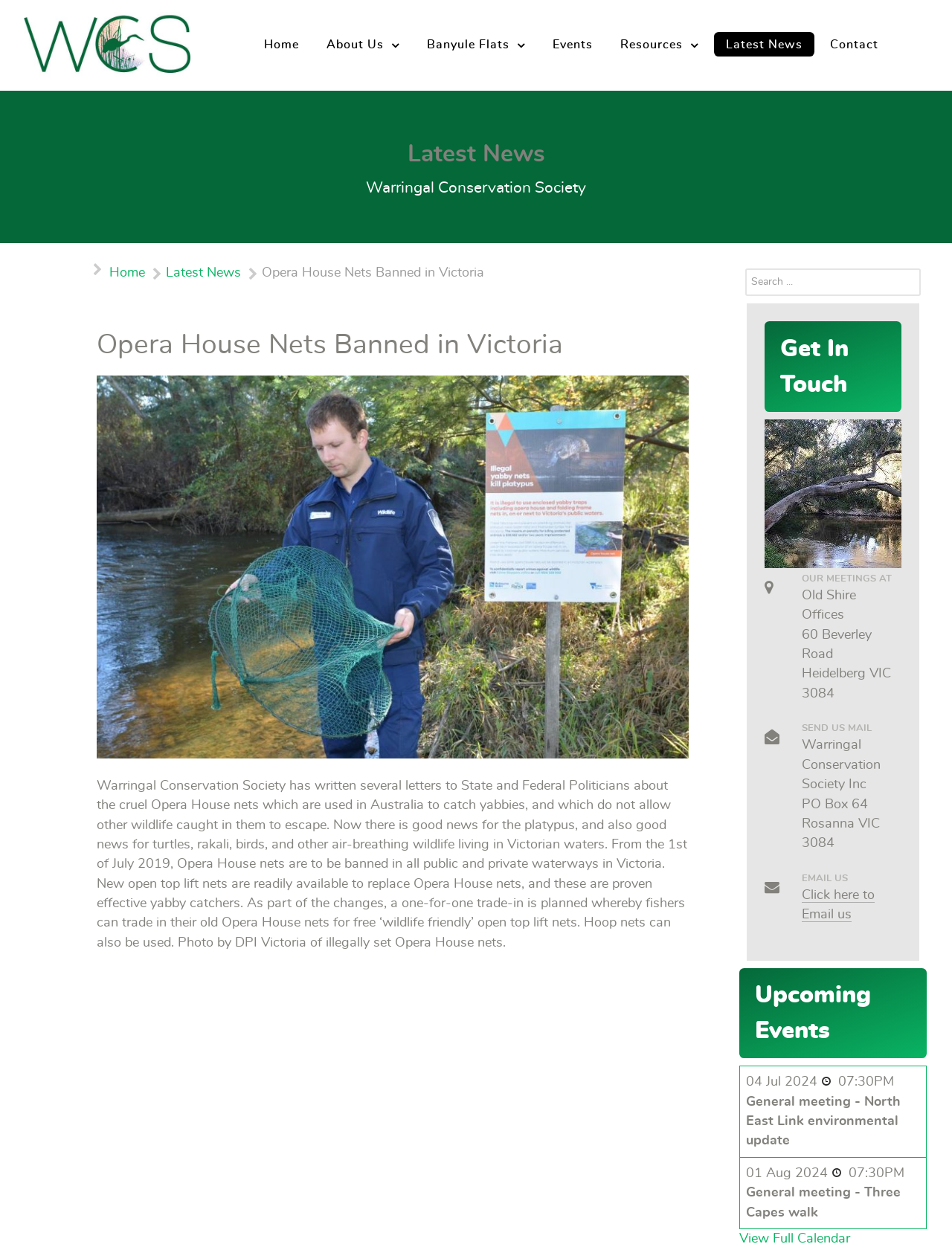Locate the bounding box coordinates of the element that should be clicked to execute the following instruction: "Read about the latest news".

[0.75, 0.025, 0.855, 0.045]